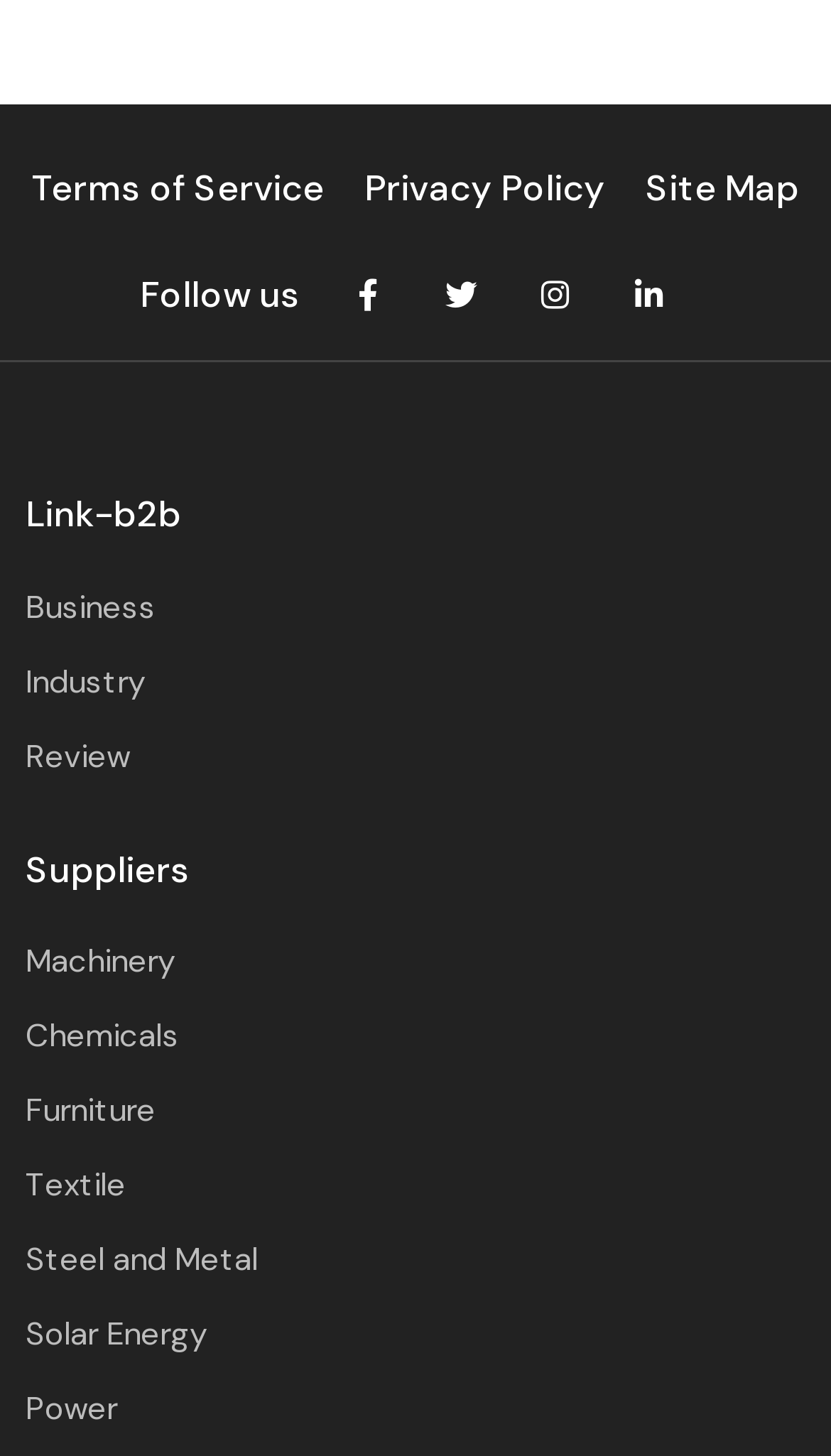Please give a one-word or short phrase response to the following question: 
What is the last link under 'Link-b2b'?

Review